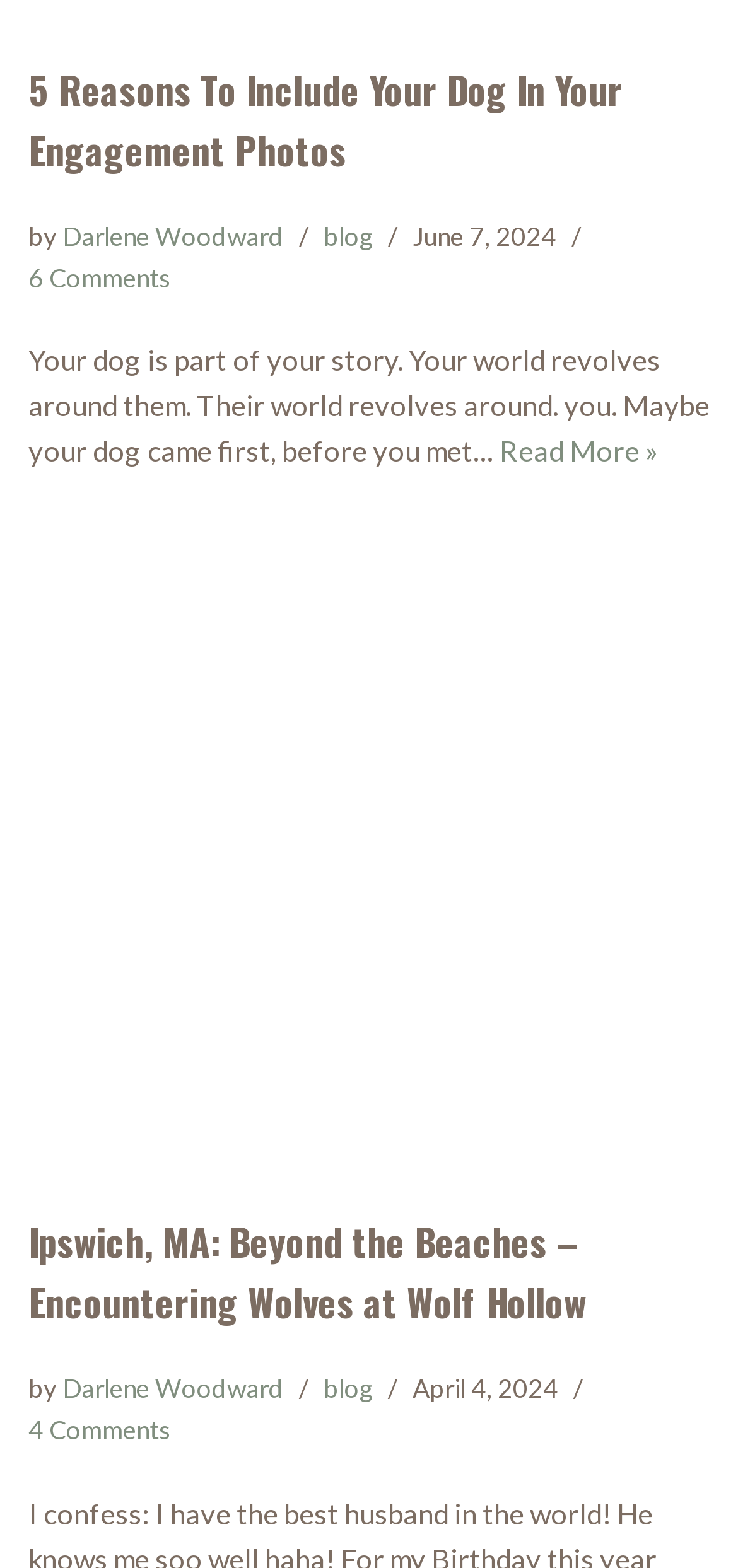Carefully examine the image and provide an in-depth answer to the question: What is the name of the place mentioned in the second article?

The name of the place mentioned in the second article can be found by looking at the link element with the text 'Wolf Hollow' which is located in the heading element of the second article.